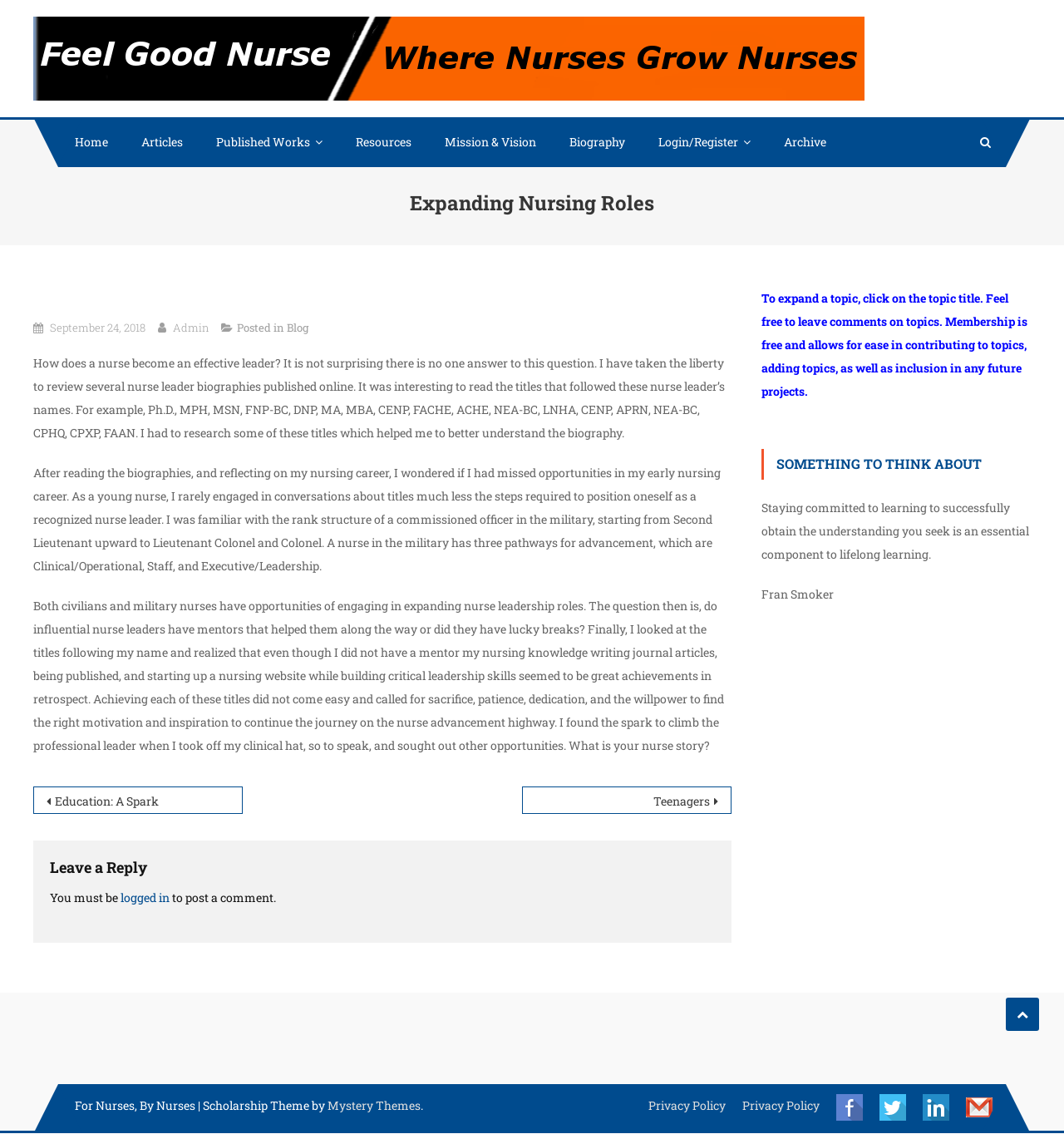Specify the bounding box coordinates of the area to click in order to execute this command: 'Leave a reply to the post'. The coordinates should consist of four float numbers ranging from 0 to 1, and should be formatted as [left, top, right, bottom].

[0.047, 0.785, 0.113, 0.799]